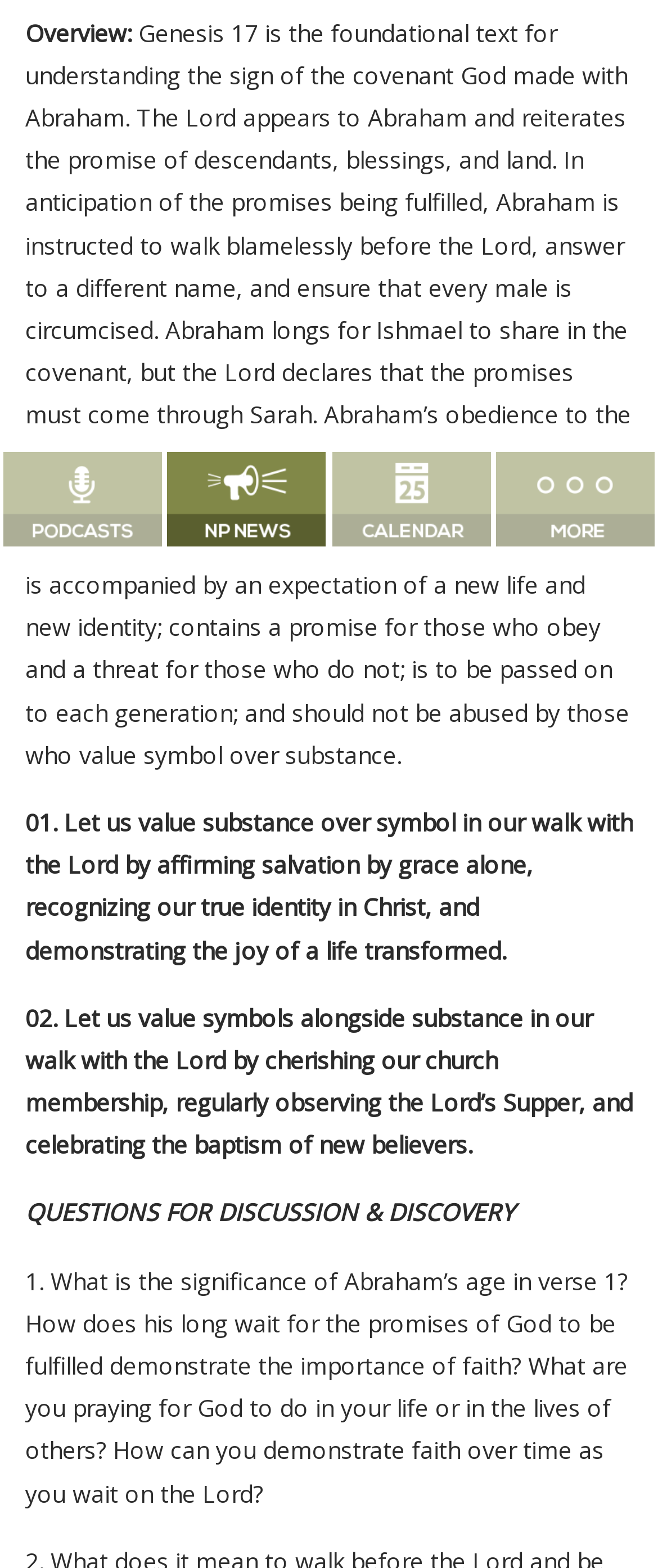Identify the bounding box for the UI element specified in this description: "alt="more button"". The coordinates must be four float numbers between 0 and 1, formatted as [left, top, right, bottom].

[0.755, 0.333, 0.995, 0.353]